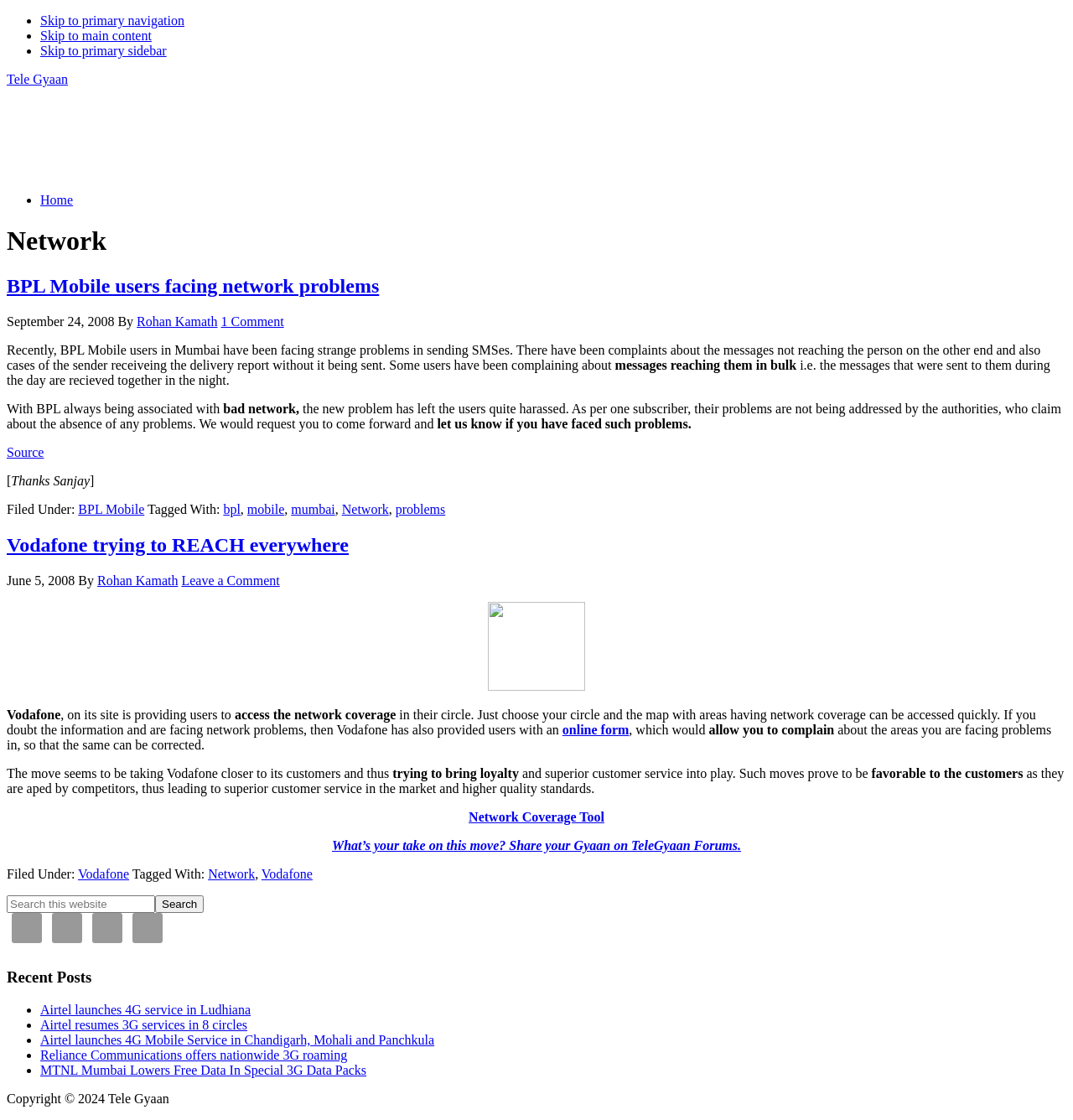Please predict the bounding box coordinates of the element's region where a click is necessary to complete the following instruction: "Click on 'BPL Mobile users facing network problems'". The coordinates should be represented by four float numbers between 0 and 1, i.e., [left, top, right, bottom].

[0.006, 0.245, 0.353, 0.265]